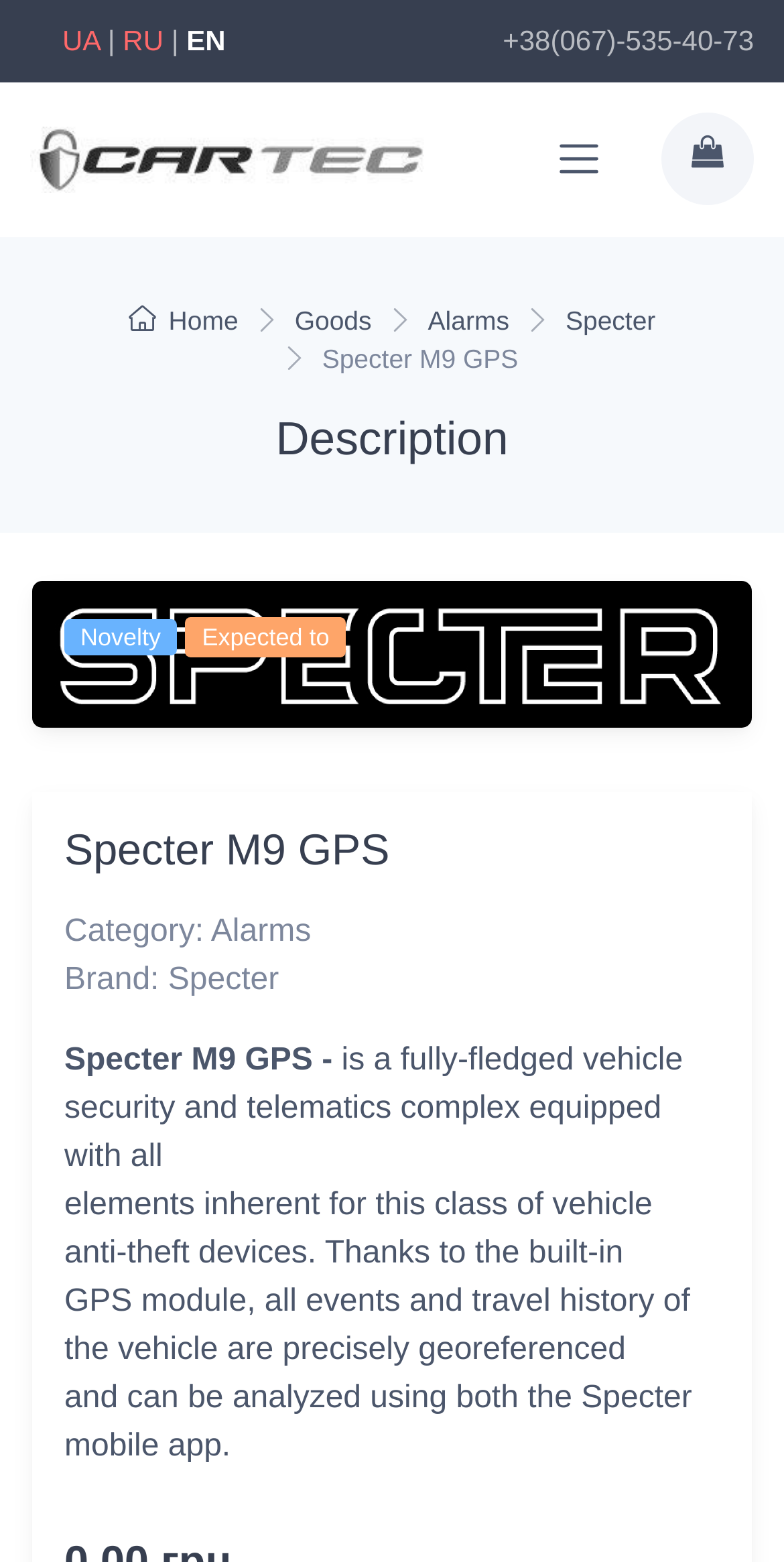Is there a mobile app for the product?
From the screenshot, supply a one-word or short-phrase answer.

Yes